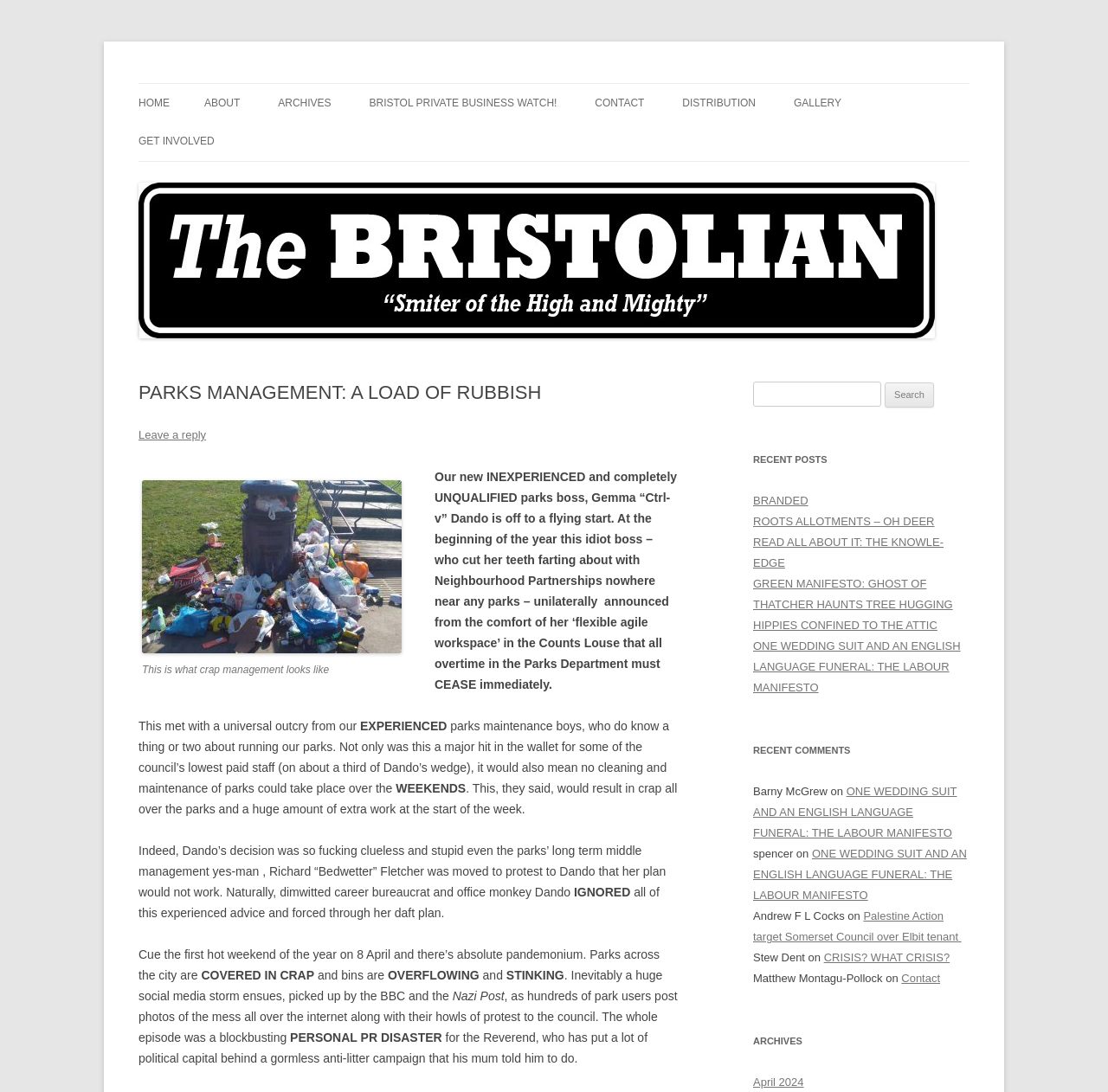Generate a comprehensive description of the webpage.

The webpage is titled "PARKS MANAGEMENT: A LOAD OF RUBBISH | The BRISTOLIAN" and features a prominent heading with the same title at the top. Below the title, there is a navigation menu with links to various sections of the website, including "HOME", "ABOUT", "ARCHIVES", and others.

The main content of the webpage is an article with a heading "PARKS MANAGEMENT: A LOAD OF RUBBISH" and a subheading "“Smiter of the High and Mighty”". The article discusses the new parks boss, Gemma "Ctrl-v" Dando, and her decision to cease overtime in the Parks Department, which has resulted in a lack of cleaning and maintenance of parks over the weekends.

The article is accompanied by an image, and there are several paragraphs of text that describe the situation, including quotes from experienced parks maintenance staff and criticism of Dando's decision. The text also mentions the social media storm that ensued, with hundreds of park users posting photos of the mess and protesting to the council.

To the right of the article, there is a sidebar with several sections, including "RECENT POSTS", "RECENT COMMENTS", and "ARCHIVES". The "RECENT POSTS" section lists several links to other articles, while the "RECENT COMMENTS" section shows comments from various users on different articles. The "ARCHIVES" section has a link to April 2024.

At the top right of the webpage, there is a search bar with a button to search for specific content.